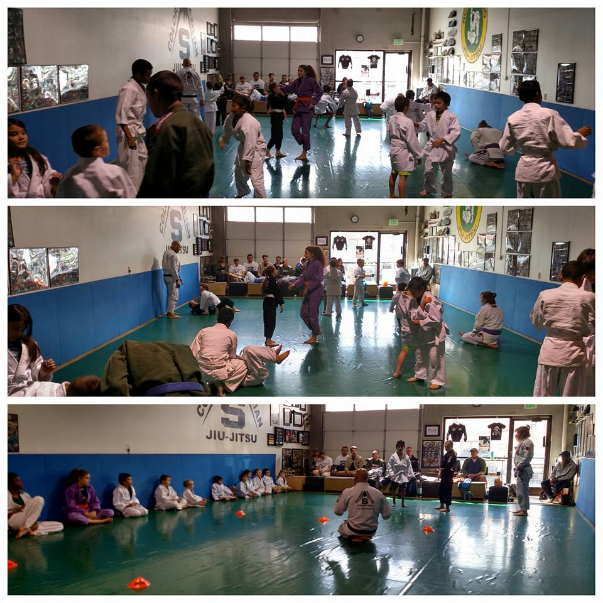What is the atmosphere of the training environment?
Can you provide an in-depth and detailed response to the question?

The caption describes the training area as being surrounded by mirrors and decorated with memorabilia related to the sport, which creates an inviting atmosphere.